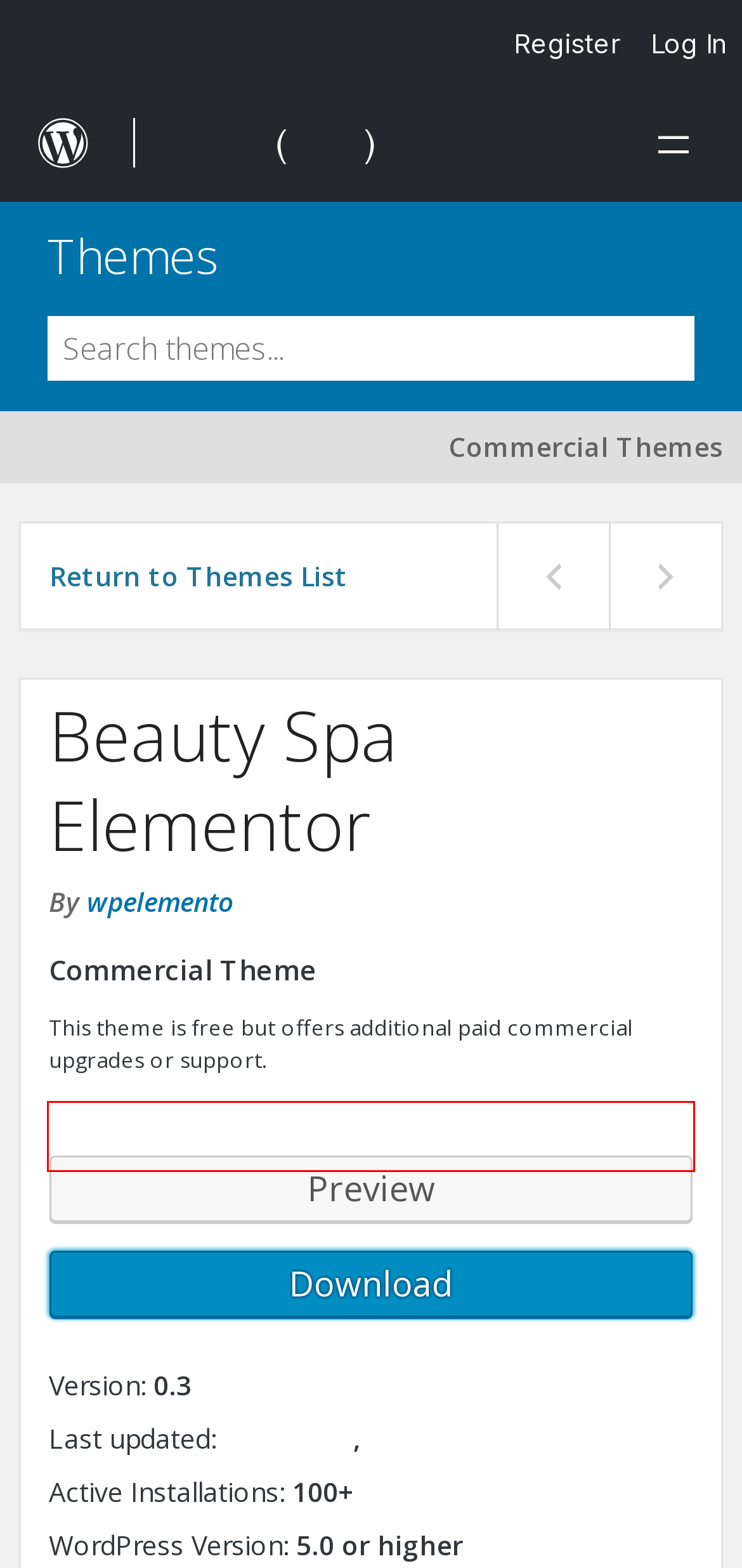You are provided with a screenshot of a webpage containing a red rectangle bounding box. Identify the webpage description that best matches the new webpage after the element in the bounding box is clicked. Here are the potential descriptions:
A. BuddyPress.org
B. Beauty Spa Elementor – Beauty Spa Elementor is a responsive Beauty theme.
C. WordPress Themes | WordPress.org বাংলা (ভারত)
D. Commercially Supported GPL Themes | WordPress.org বাংলা (ভারত)
E. Beauty Spa Elementor – WordPress theme | WordPress.org বাংলা (ভারত)
F. bbPress.org
G. Blog Tool, Publishing Platform, and CMS | WordPress.org বাংলা (ভারত)
H. WordPress Events

B